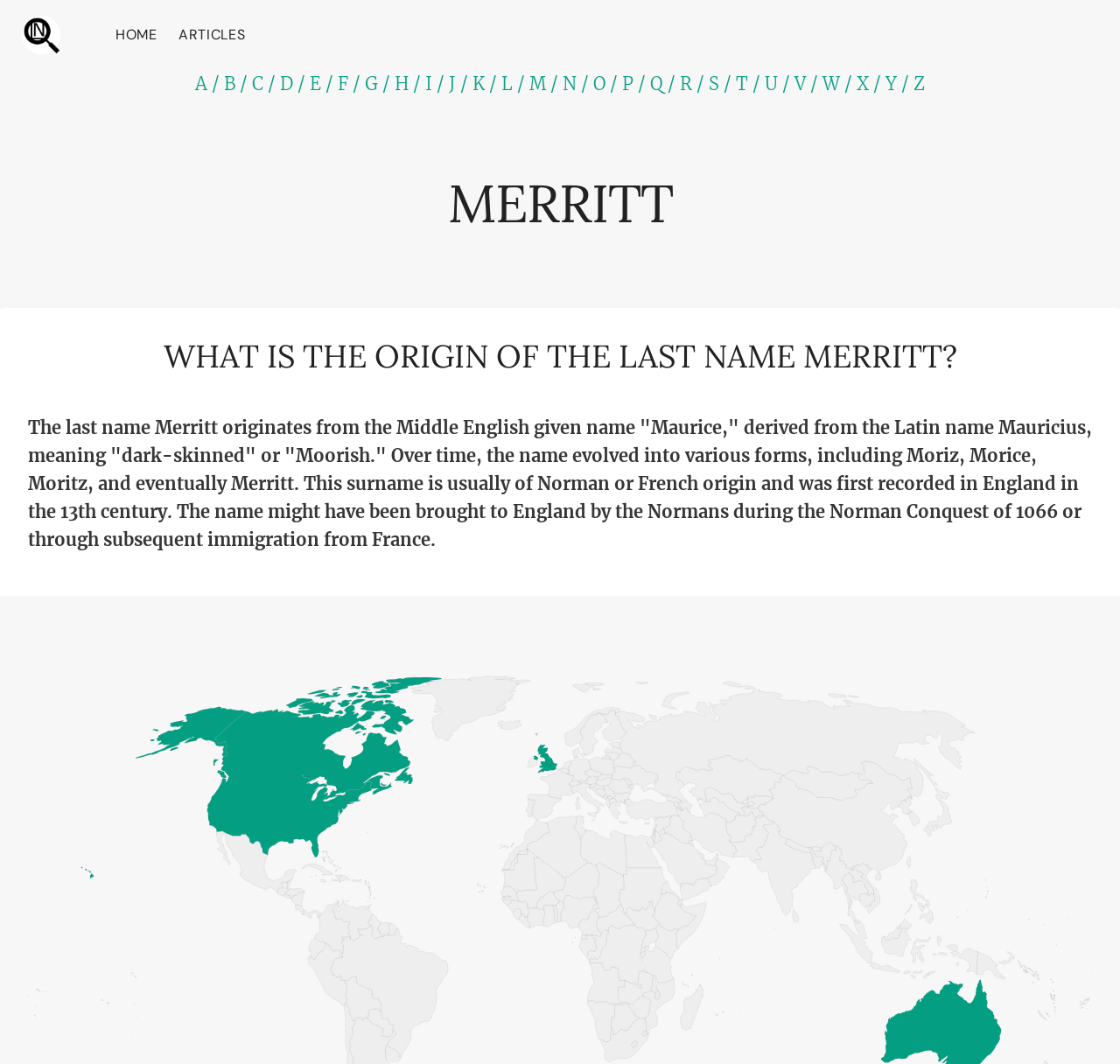What is the origin of the last name Merritt?
We need a detailed and meticulous answer to the question.

According to the webpage, the last name Merritt originates from the Middle English given name 'Maurice', which is derived from the Latin name Mauricius, meaning 'dark-skinned' or 'Moorish'.